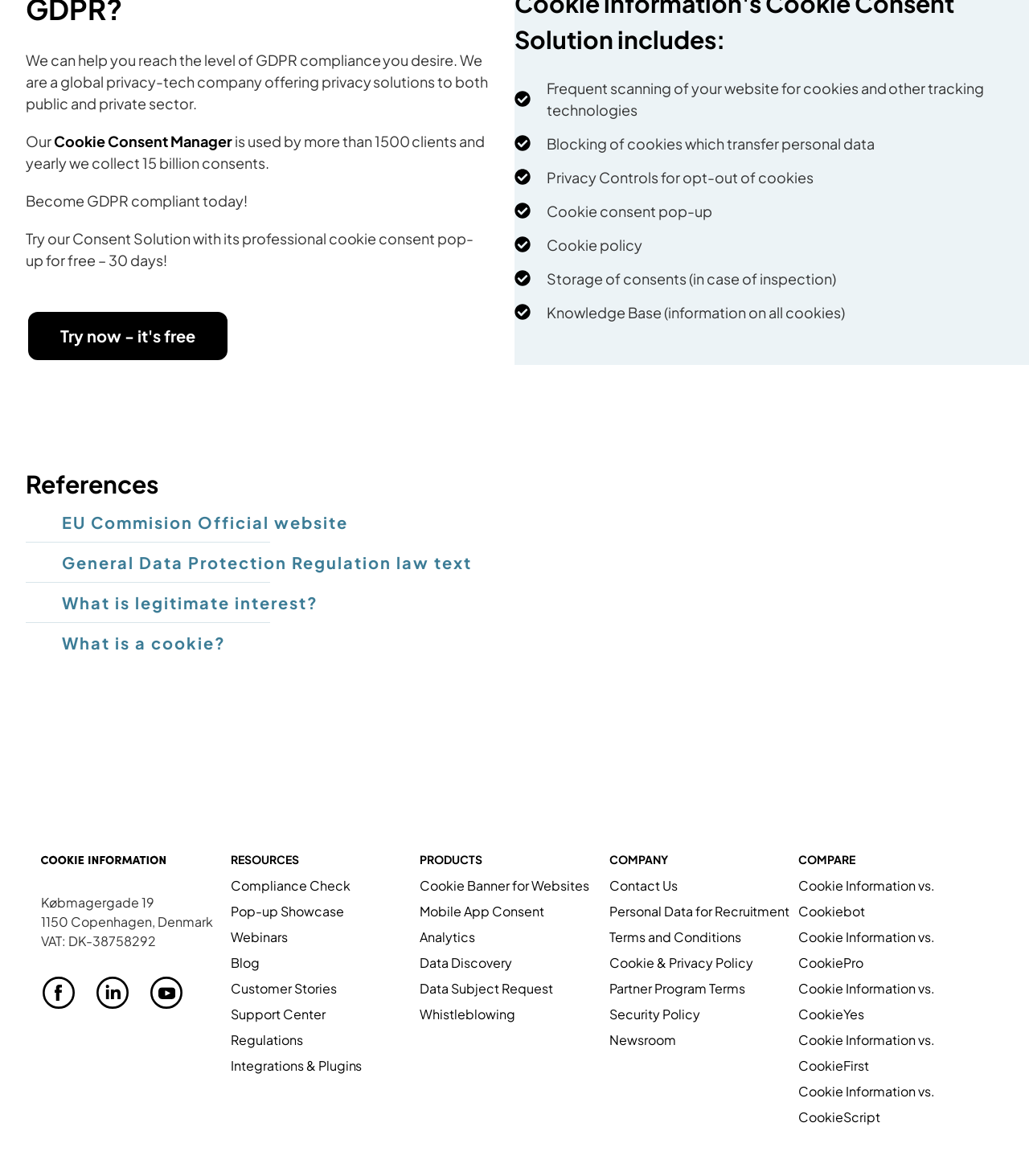Refer to the image and provide an in-depth answer to the question: 
How long is the free trial period for the Consent Solution?

I found this information in the call-to-action section of the webpage, where it is stated that users can 'Try our Consent Solution with its professional cookie consent pop-up for free – 30 days'.